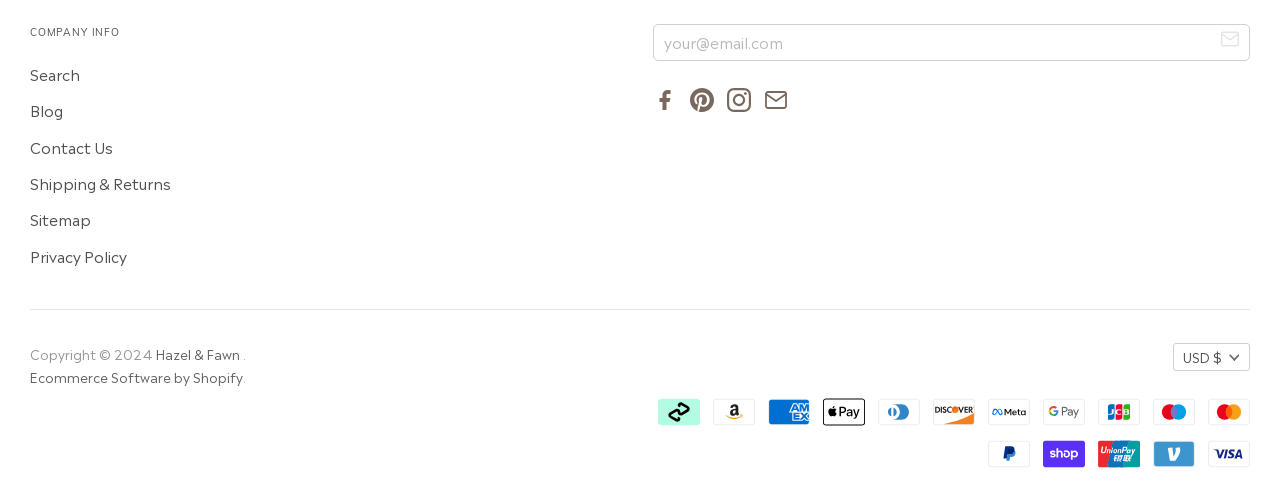Given the element description, predict the bounding box coordinates in the format (top-left x, top-left y, bottom-right x, bottom-right y). Make sure all values are between 0 and 1. Here is the element description: Blog

[0.023, 0.148, 0.049, 0.195]